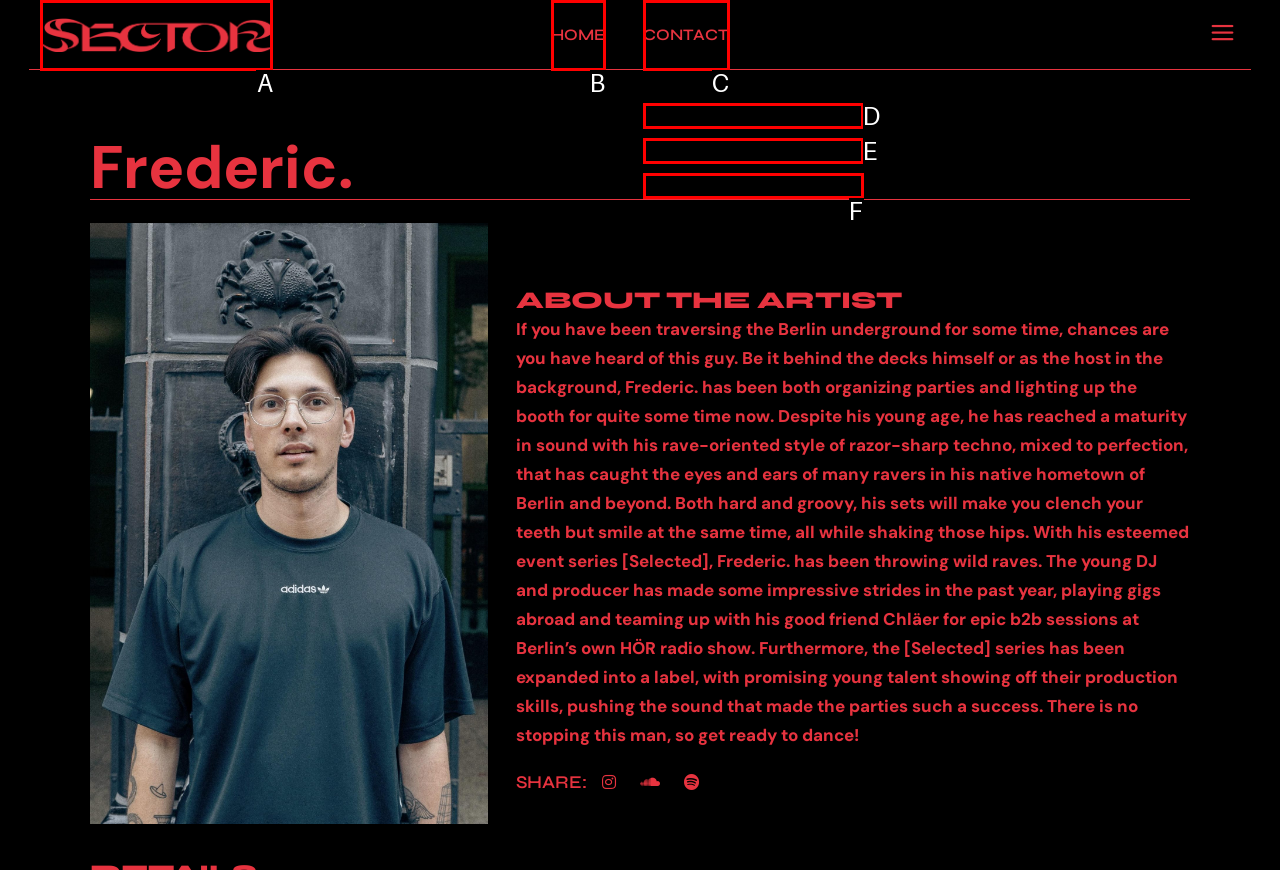Identify the HTML element that corresponds to the description: Terms of Use Provide the letter of the matching option directly from the choices.

None